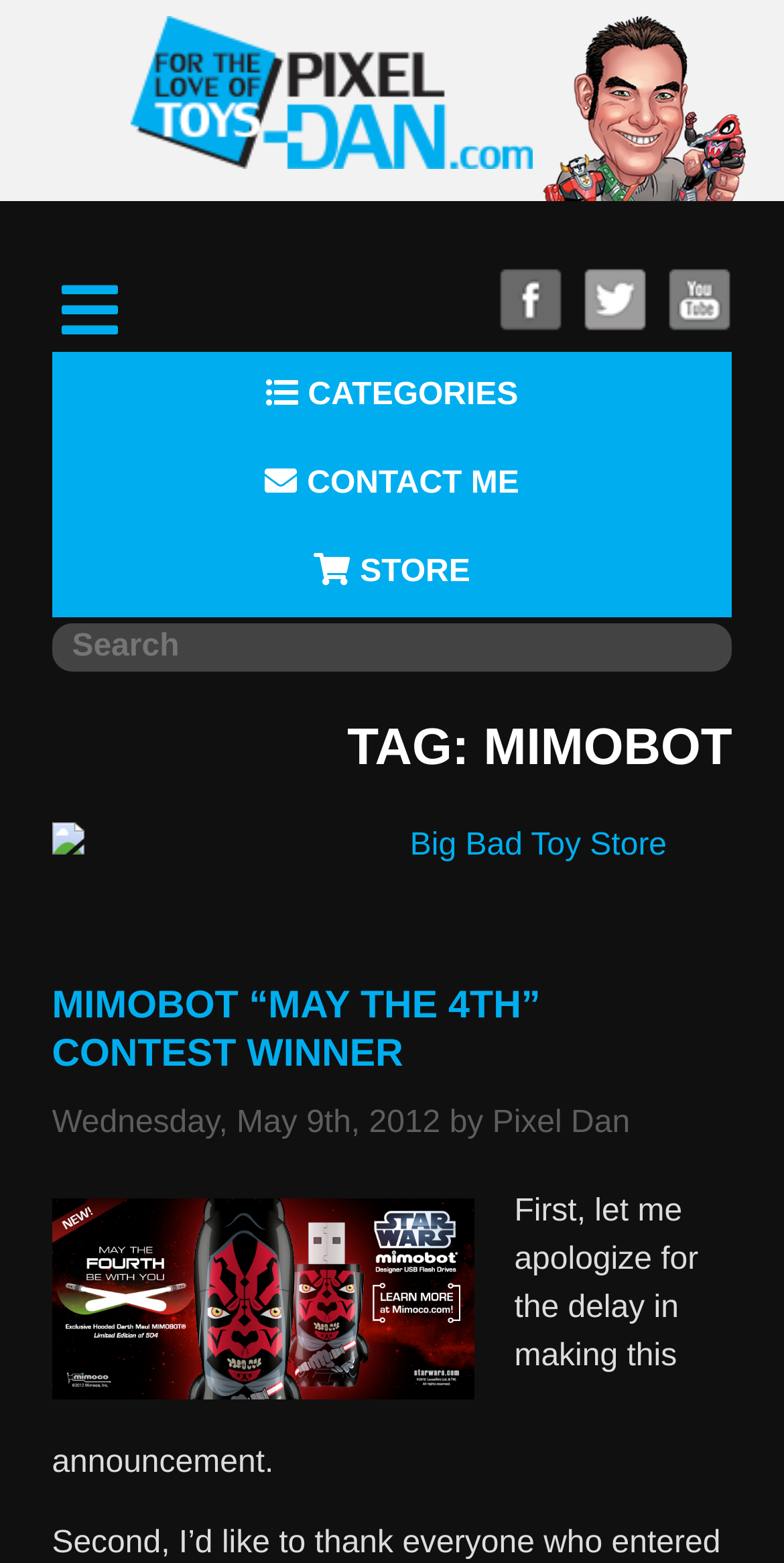Using the description "parent_node: SEARCH FOR: name="s" placeholder="Search"", predict the bounding box of the relevant HTML element.

[0.066, 0.229, 0.934, 0.26]